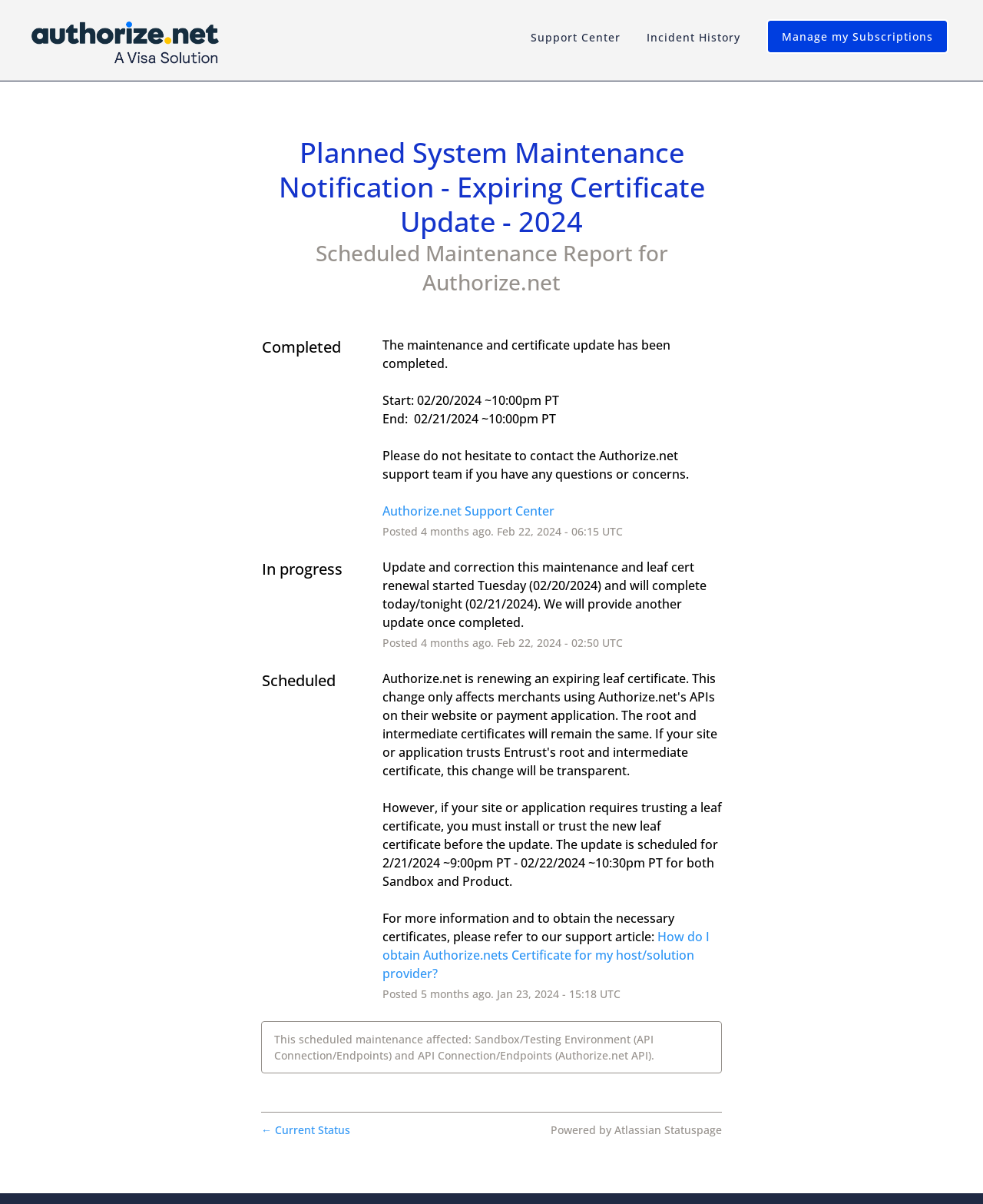From the webpage screenshot, predict the bounding box coordinates (top-left x, top-left y, bottom-right x, bottom-right y) for the UI element described here: Authorize.net

[0.43, 0.222, 0.57, 0.246]